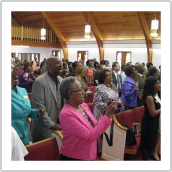What is the mood of the congregation in the image?
Identify the answer in the screenshot and reply with a single word or phrase.

Engaged and celebratory